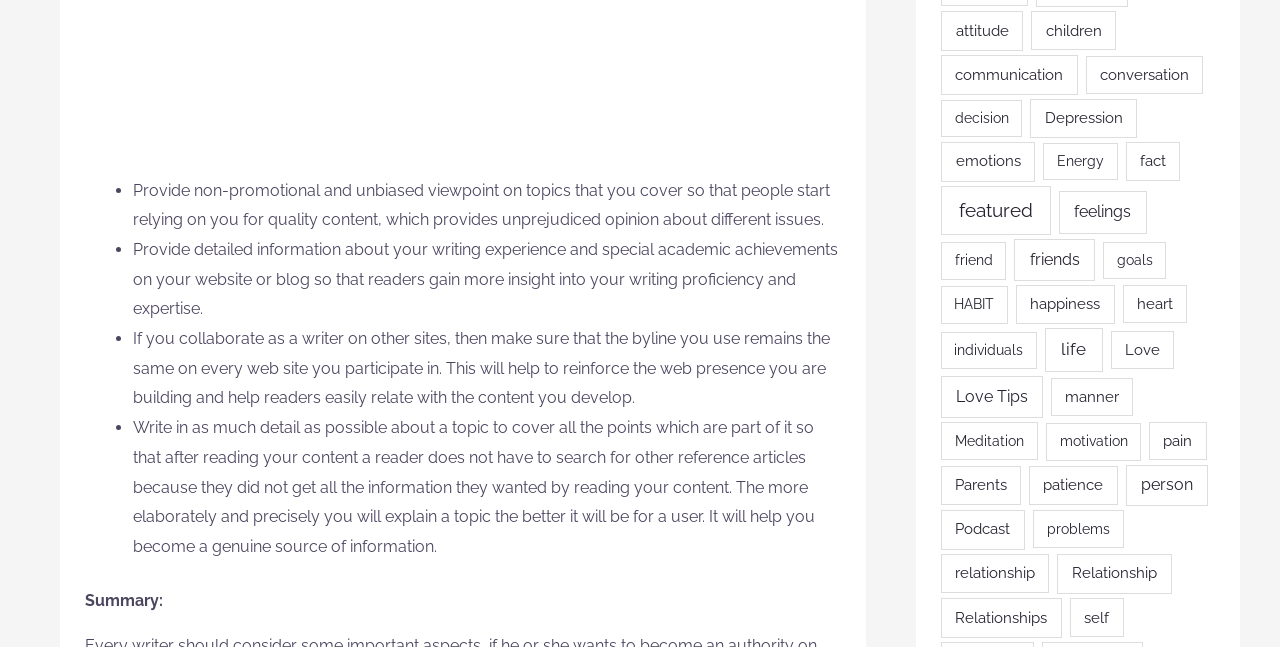How many items are there in the 'featured' category?
Answer the question with detailed information derived from the image.

The webpage has a link 'featured (1,308 items)' which indicates that there are 1,308 items in the 'featured' category.